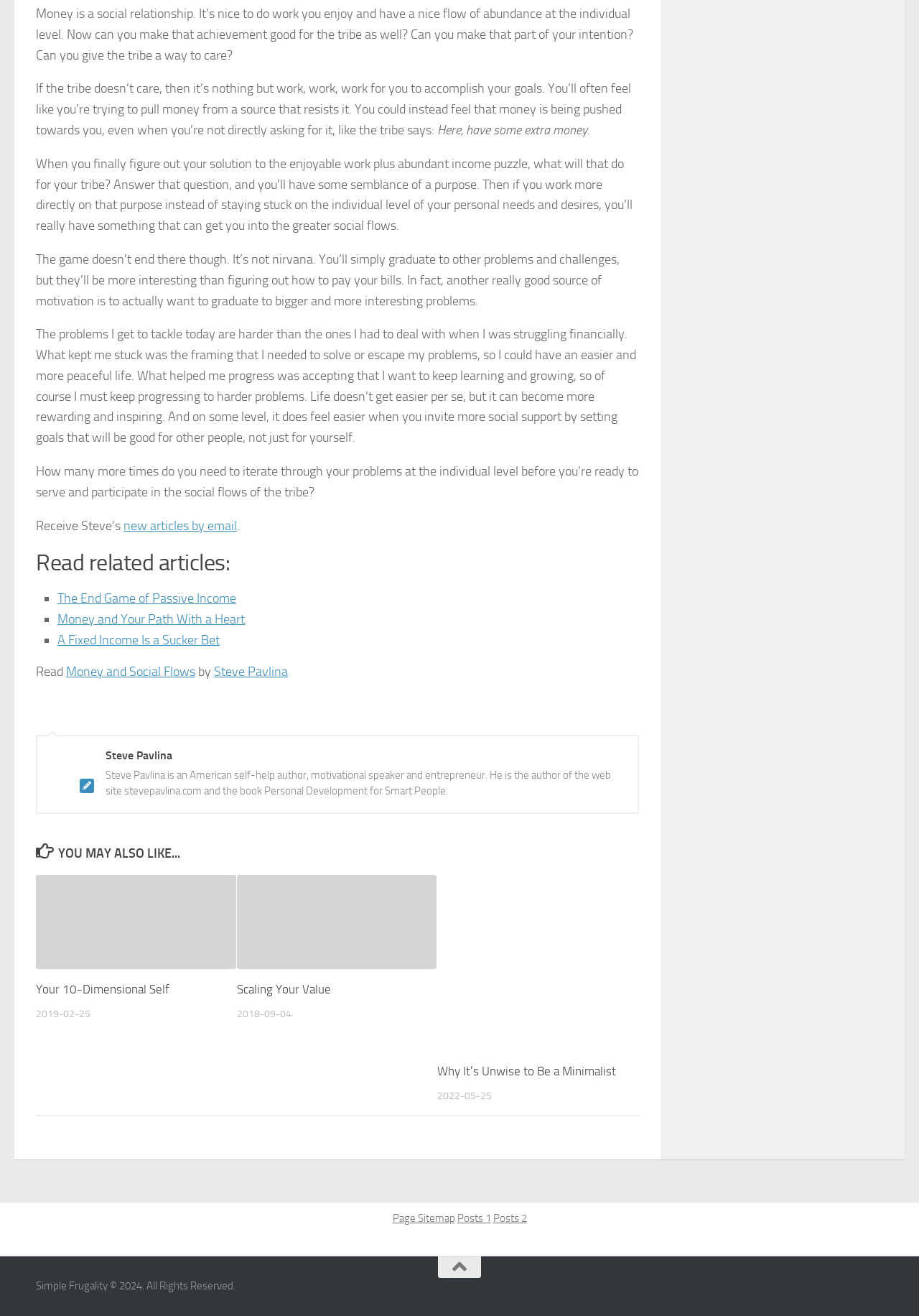Identify the bounding box coordinates of the specific part of the webpage to click to complete this instruction: "Visit Steve Pavlina's homepage".

[0.233, 0.504, 0.313, 0.516]